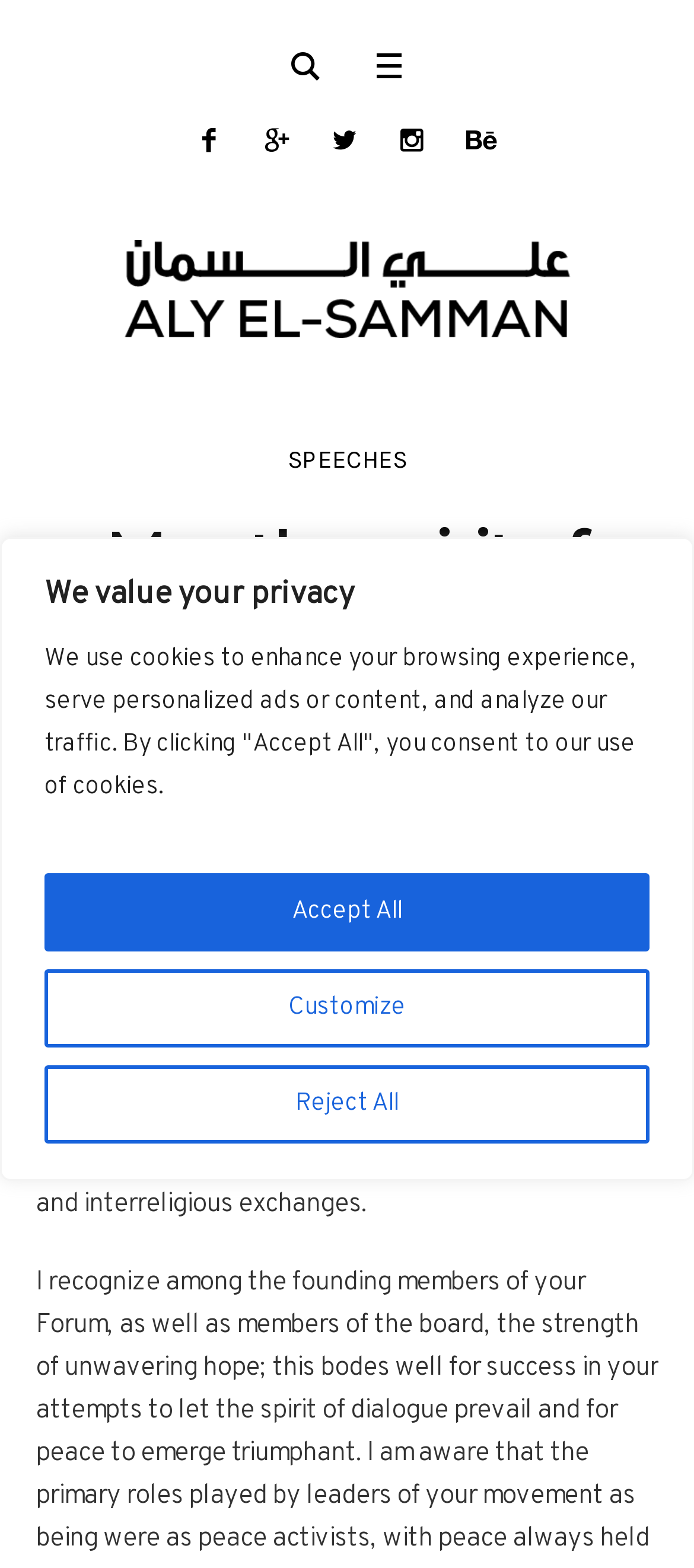Determine the bounding box coordinates for the clickable element required to fulfill the instruction: "Visit Facebook page". Provide the coordinates as four float numbers between 0 and 1, i.e., [left, top, right, bottom].

None